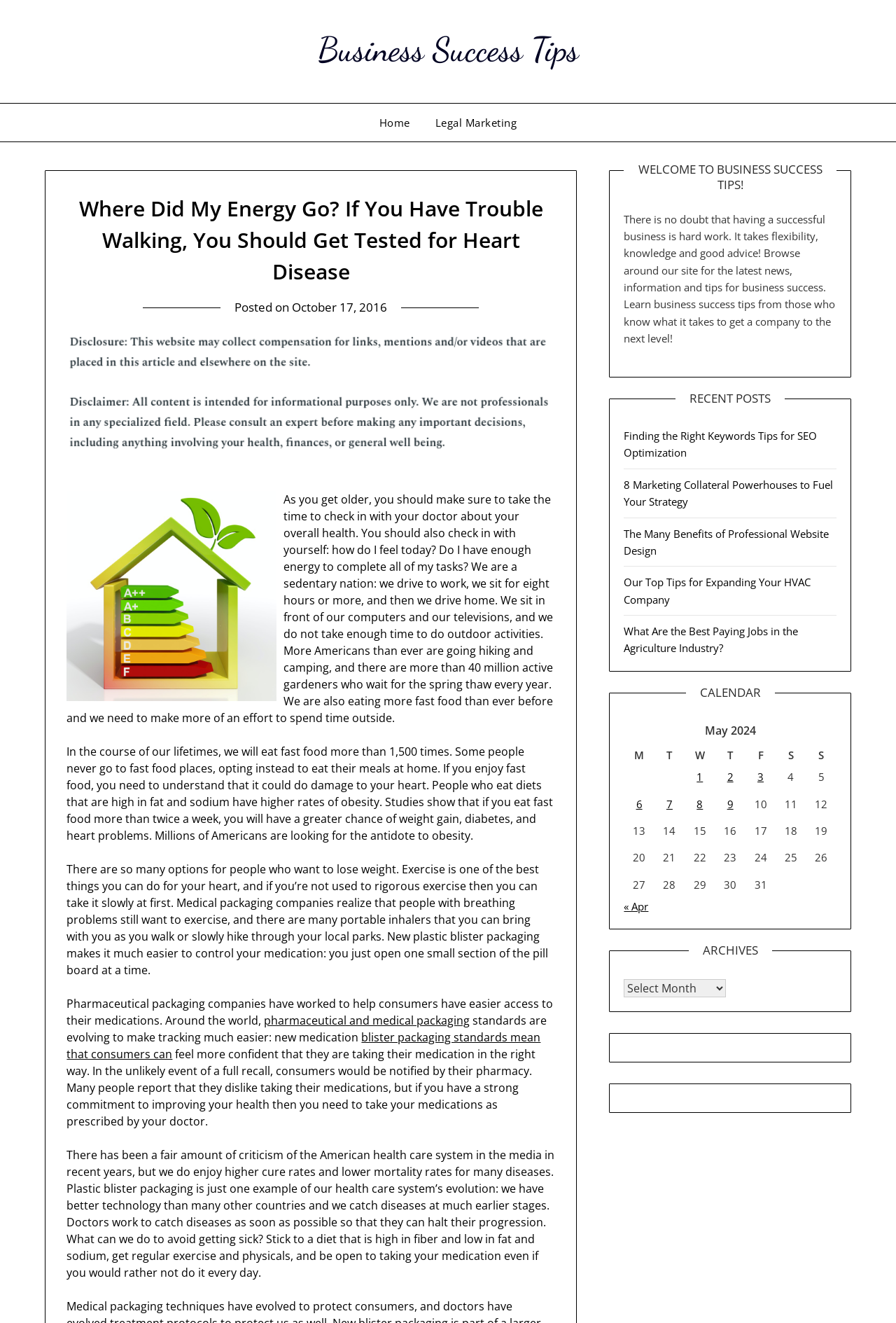Respond to the question below with a single word or phrase: What is the purpose of medical packaging companies?

To help consumers have easier access to their medications